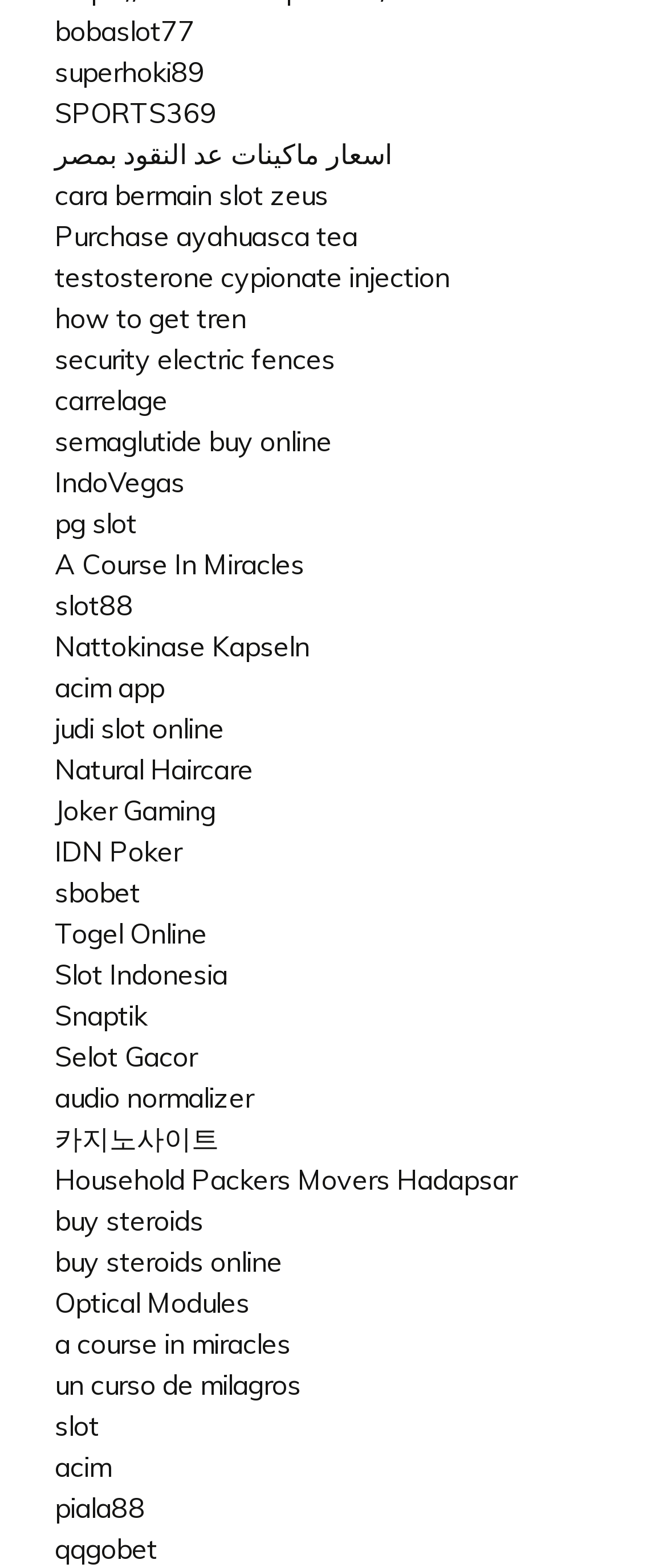Provide the bounding box coordinates of the HTML element described as: "Joker Gaming". The bounding box coordinates should be four float numbers between 0 and 1, i.e., [left, top, right, bottom].

[0.082, 0.506, 0.323, 0.527]